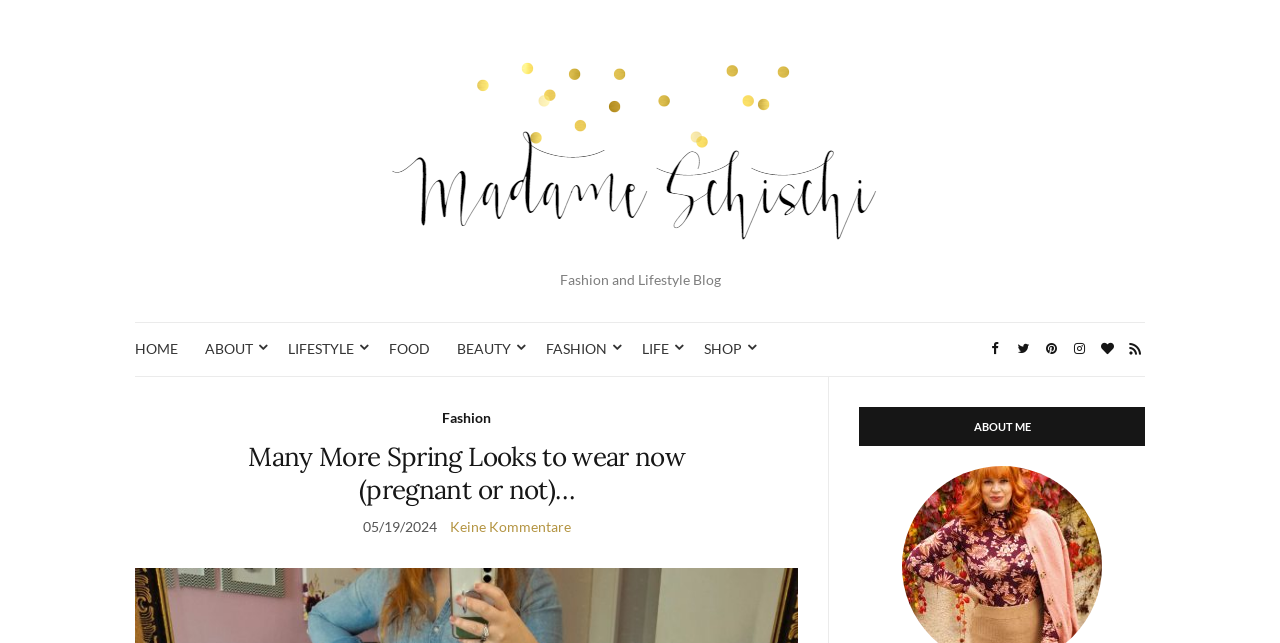Please locate the bounding box coordinates of the element that needs to be clicked to achieve the following instruction: "Open the 'Madame Schischi' link". The coordinates should be four float numbers between 0 and 1, i.e., [left, top, right, bottom].

[0.129, 0.047, 0.871, 0.395]